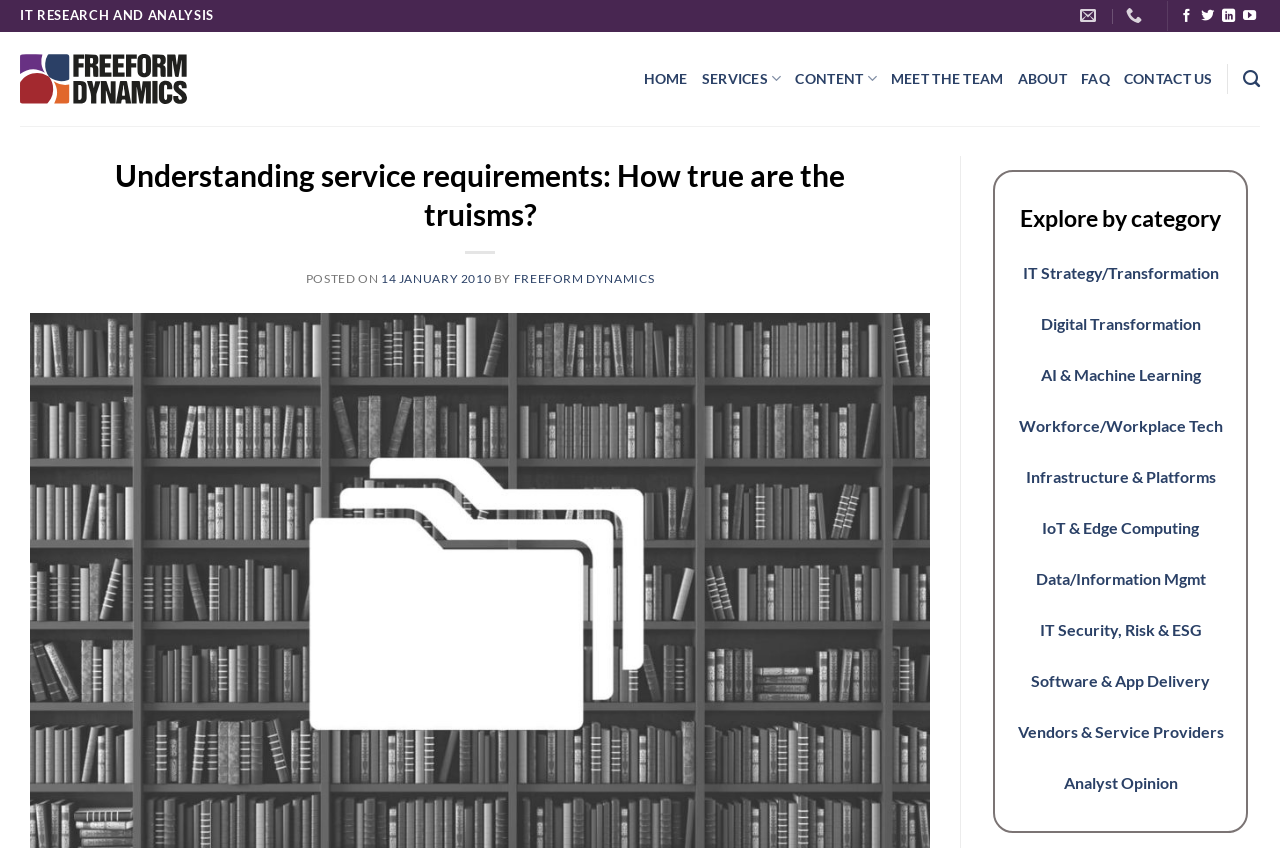What is the category of the article 'Understanding service requirements: How true are the truisms?'?
Analyze the screenshot and provide a detailed answer to the question.

The answer can be found by looking at the categories listed below the article title, where 'IT Strategy/Transformation' is one of the categories.